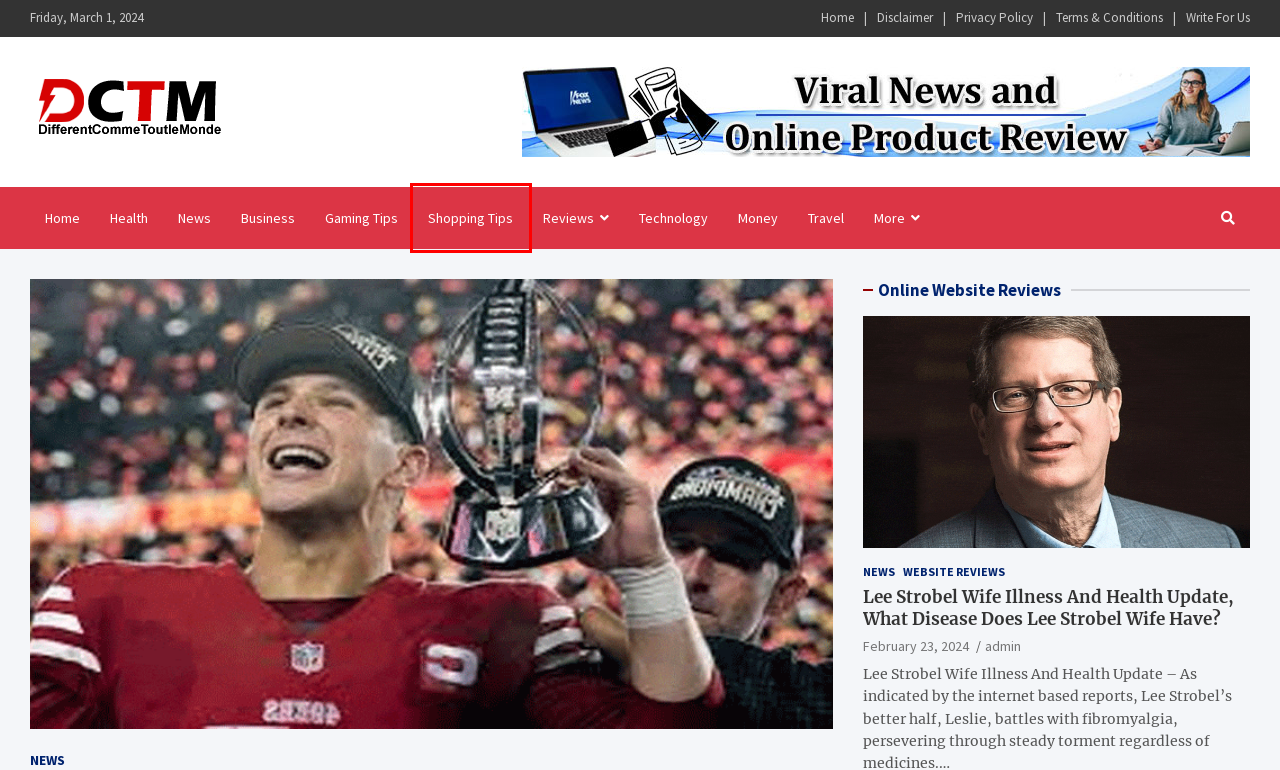You are looking at a webpage screenshot with a red bounding box around an element. Pick the description that best matches the new webpage after interacting with the element in the red bounding box. The possible descriptions are:
A. Health - Differentcommetoutlemonde - Latest News & Online Product Reviews
B. Disclaimer for Differentcommetoutlemonde
C. Shopping Tips - Differentcommetoutlemonde - Latest News & Online Product Reviews
D. Technology - Differentcommetoutlemonde - Latest News & Online Product Reviews
E. Write for Us General Guest Post: Curious to Find Guidelines To Submit A Guest Post!
F. Privacy Policy for Differentcommetoutlemonde
G. Business - Differentcommetoutlemonde - Latest News & Online Product Reviews
H. admin - Differentcommetoutlemonde - Latest News & Online Product Reviews

C